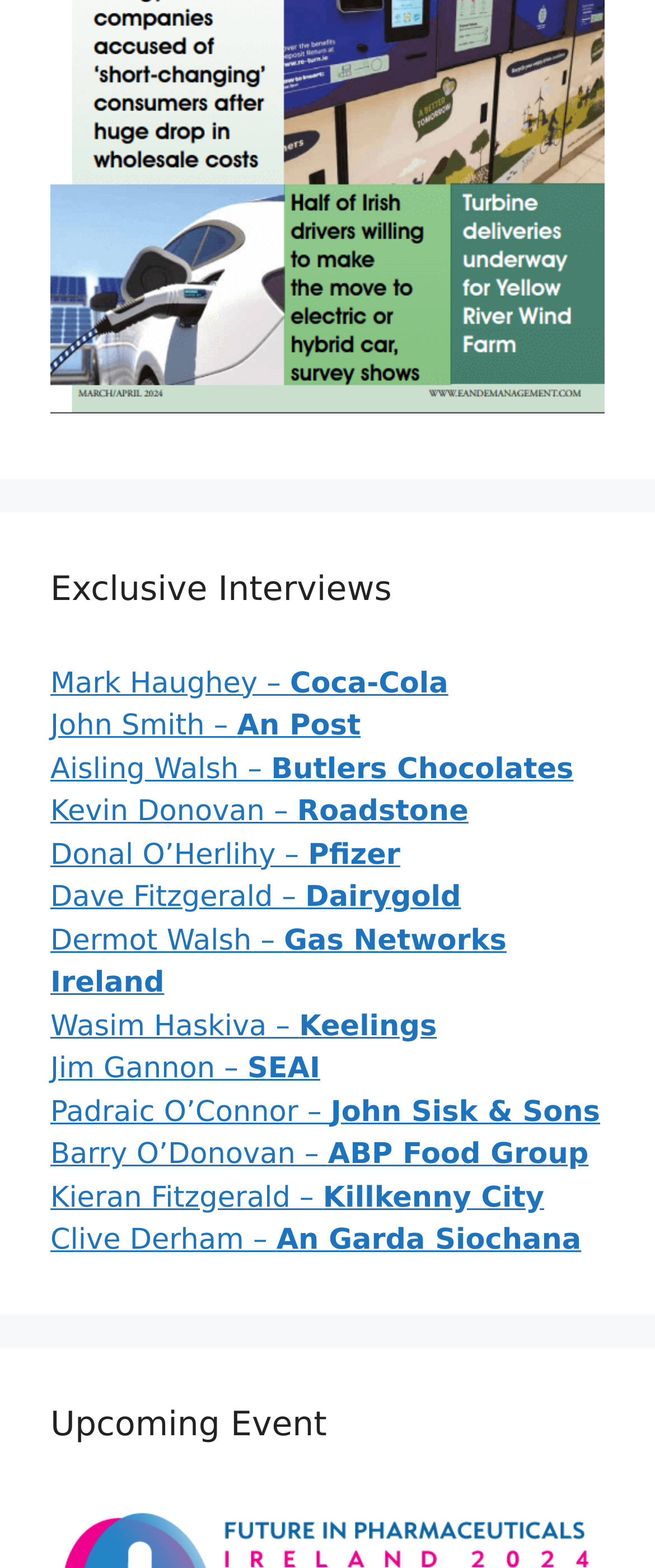Locate the bounding box coordinates of the segment that needs to be clicked to meet this instruction: "View Aisling Walsh's interview".

[0.077, 0.48, 0.876, 0.501]